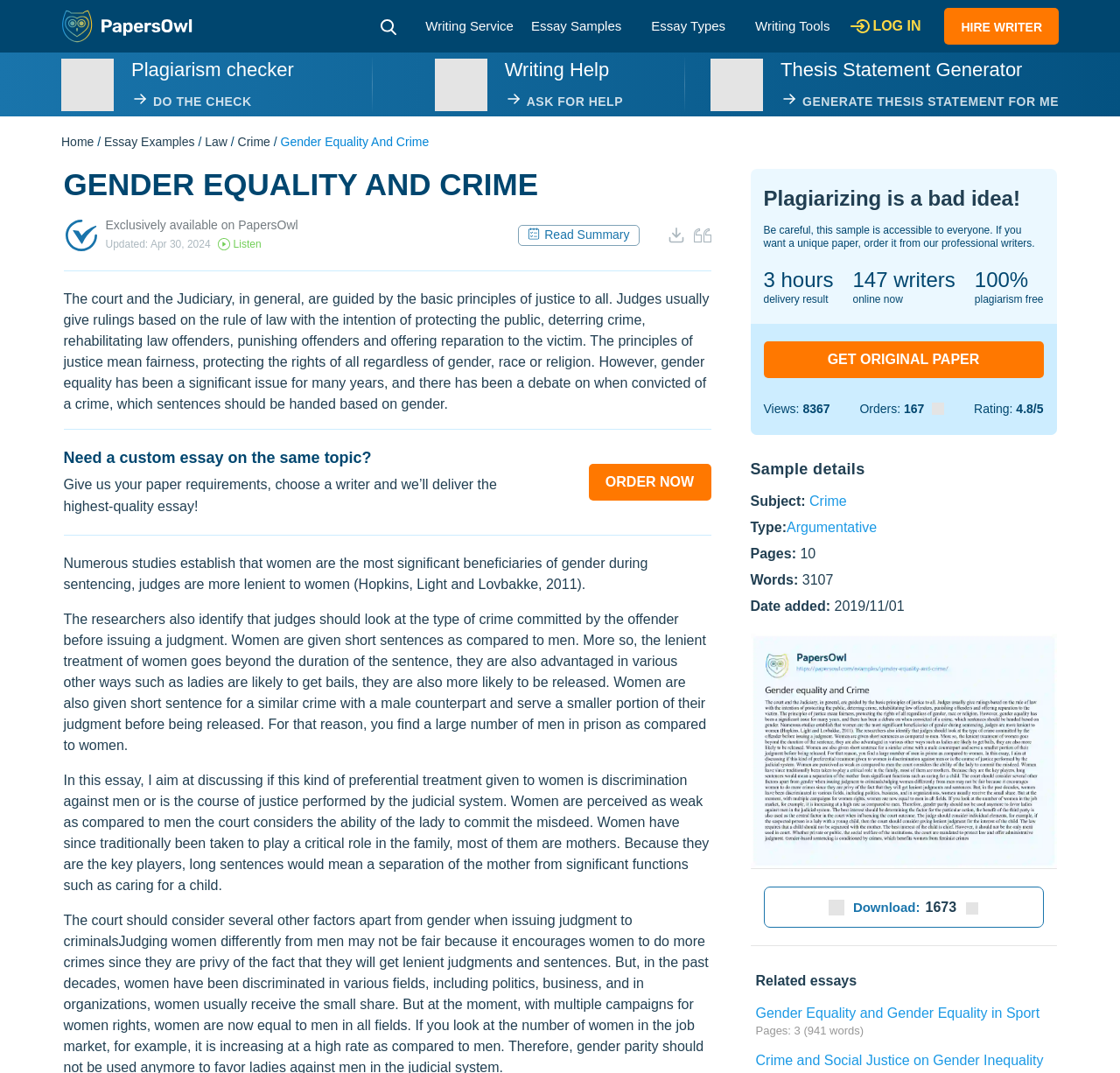Given the element description, predict the bounding box coordinates in the format (top-left x, top-left y, bottom-right x, bottom-right y), using floating point numbers between 0 and 1: Essay Examples

[0.093, 0.126, 0.174, 0.139]